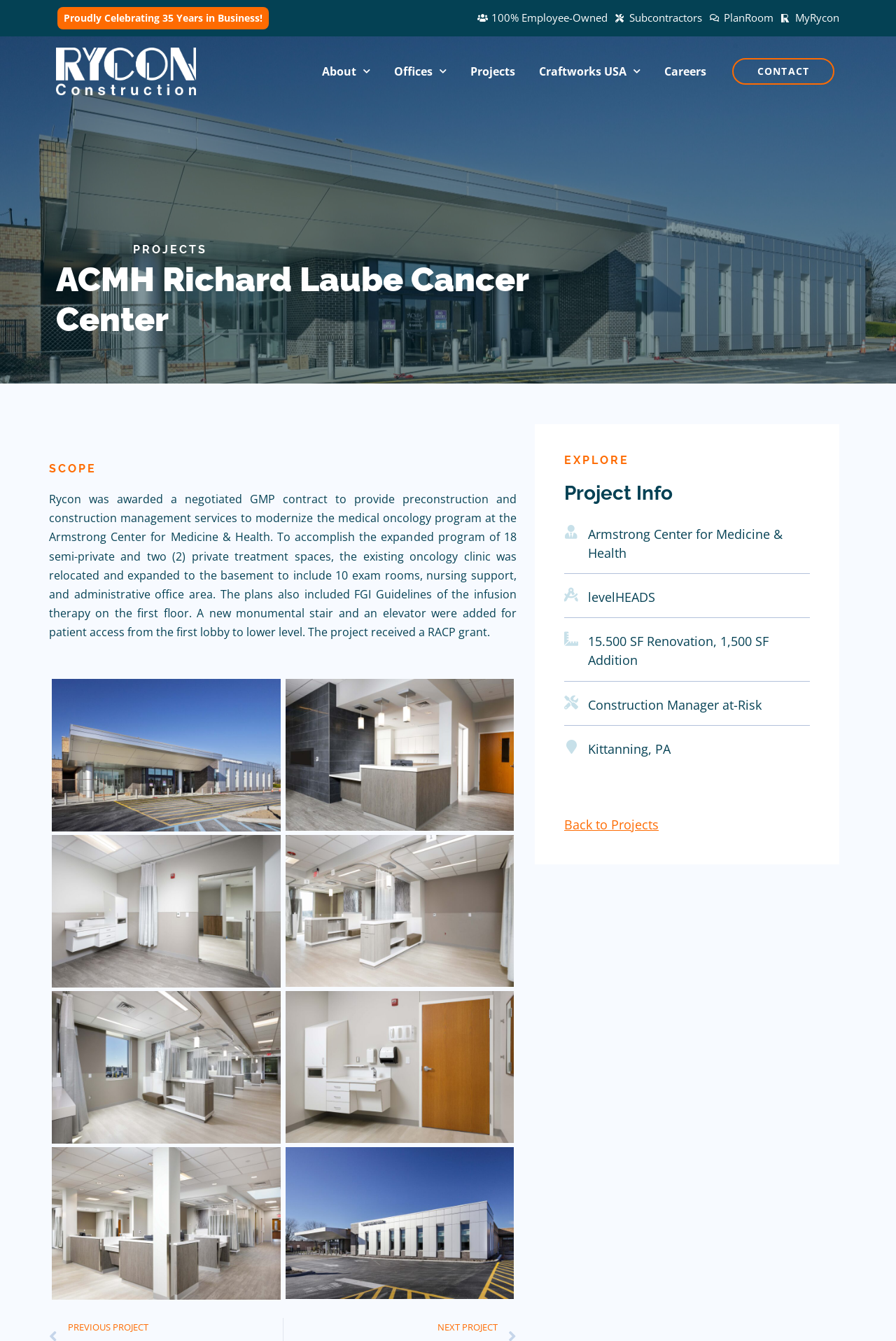What is the location of the project?
Please provide a single word or phrase as the answer based on the screenshot.

Kittanning, PA